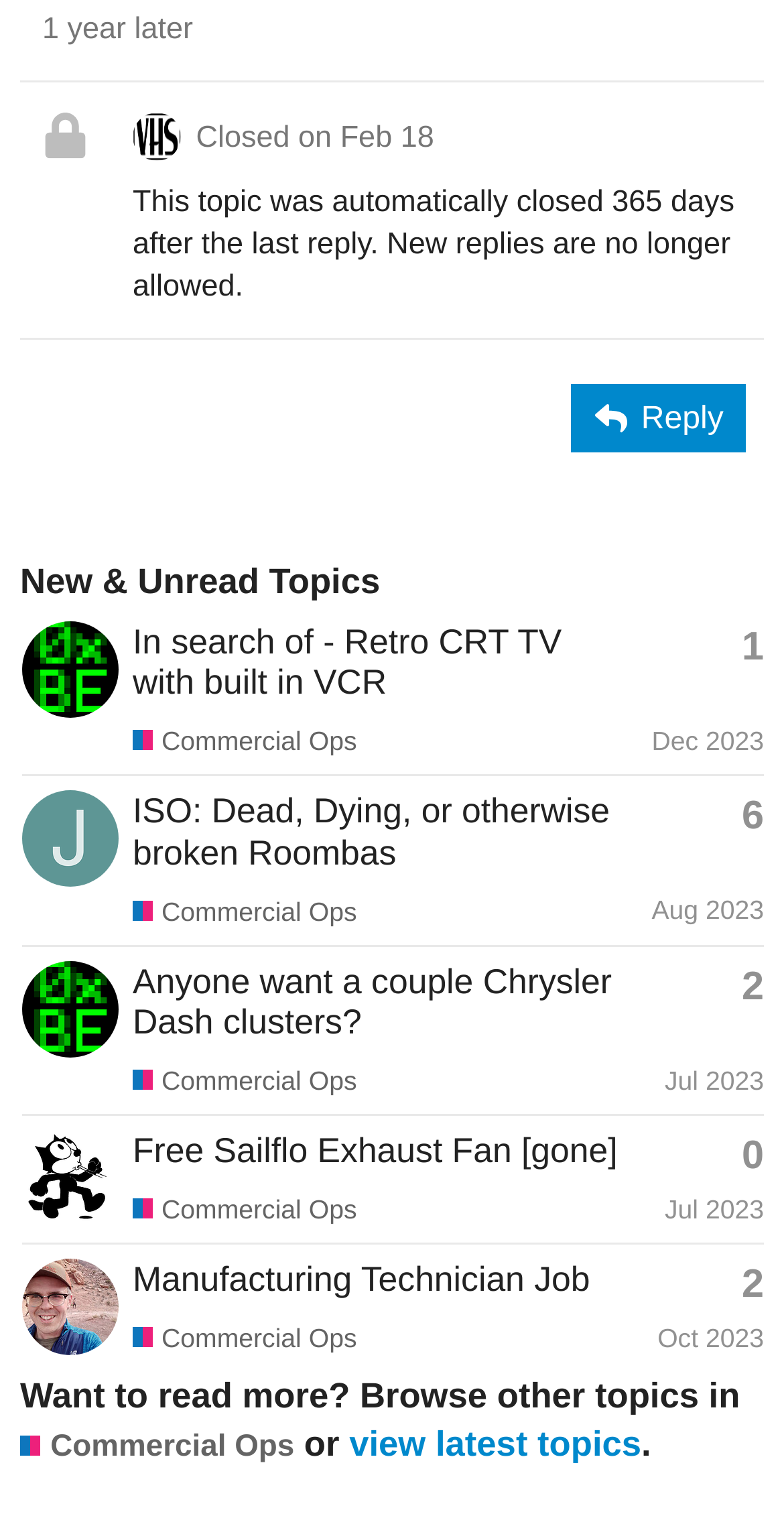What is the latest reply time for the topic 'In search of - Retro CRT TV with built in VCR'?
Refer to the image and provide a one-word or short phrase answer.

Dec 8, 2023 10:05 am